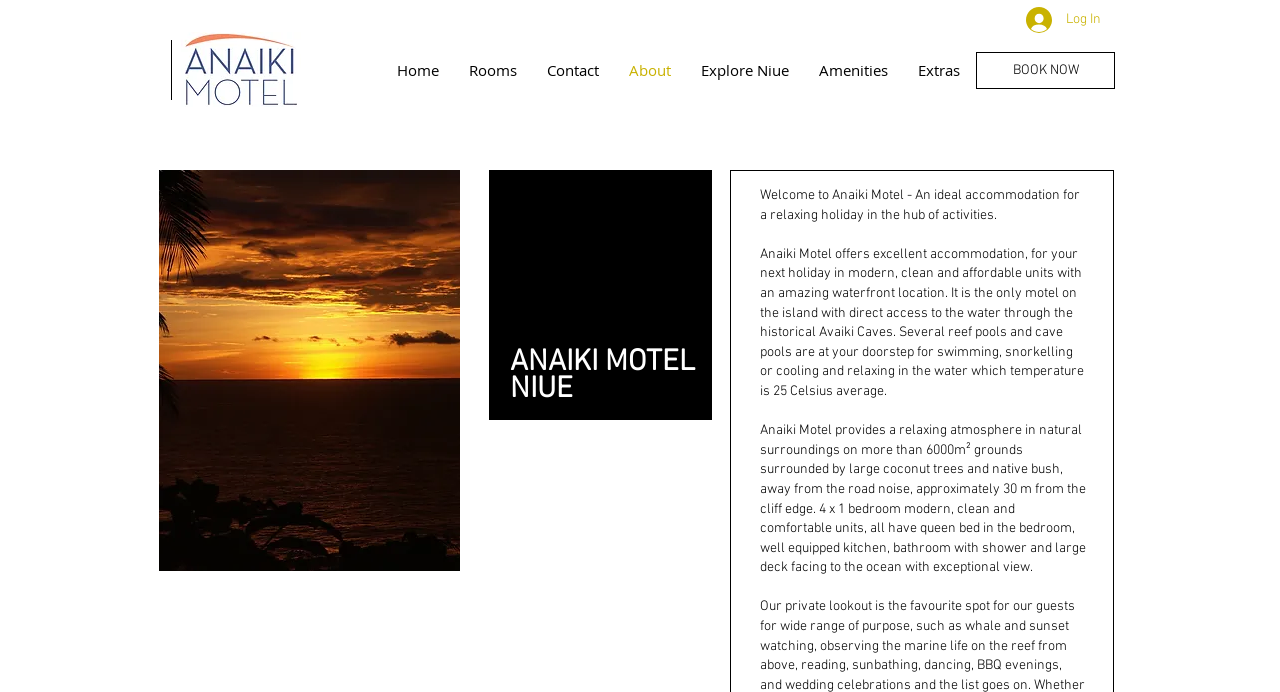What is the temperature of the water?
Please use the visual content to give a single word or phrase answer.

25 Celsius